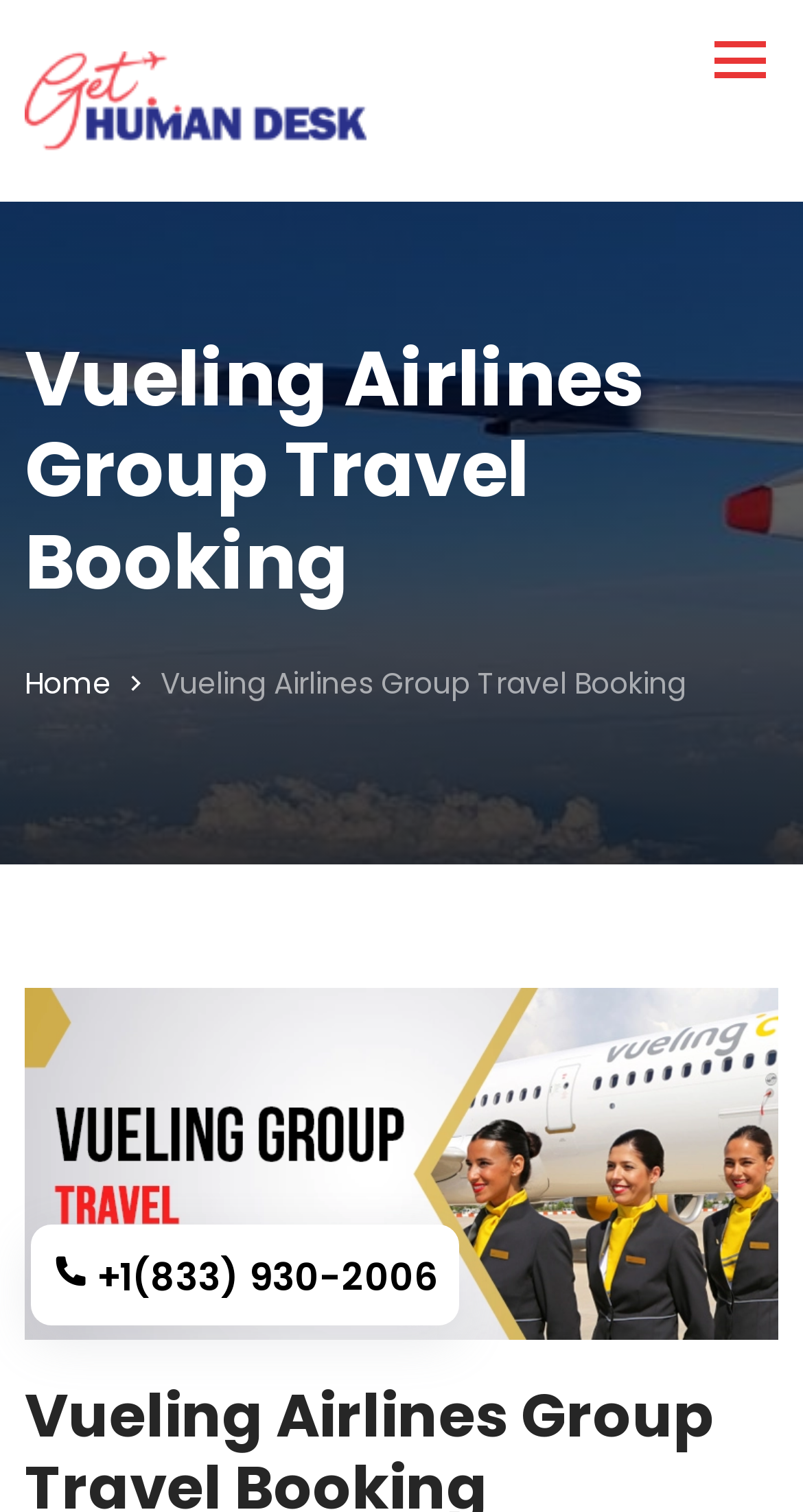What is the airline's logo?
Based on the image, provide your answer in one word or phrase.

Vueling